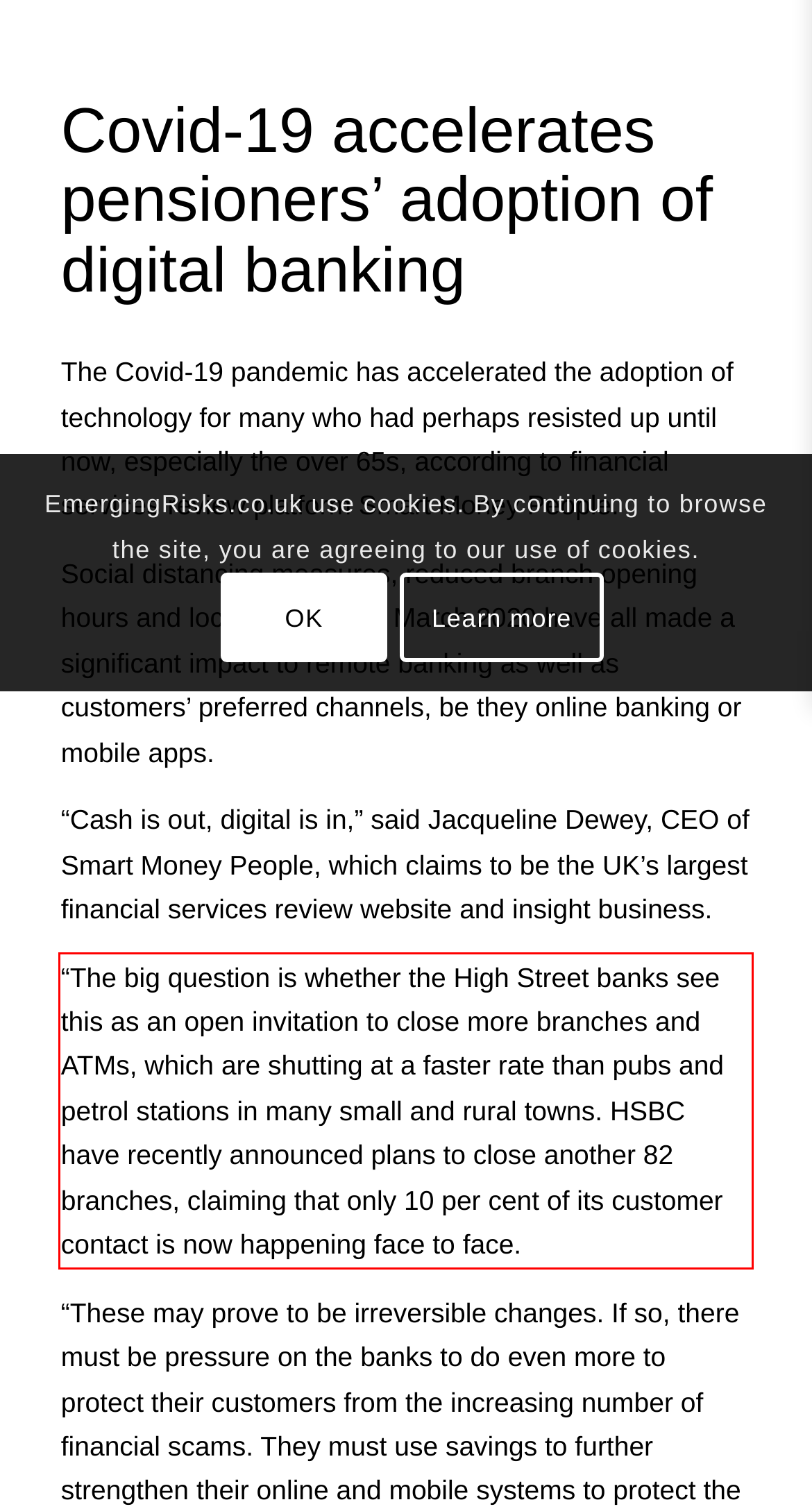Your task is to recognize and extract the text content from the UI element enclosed in the red bounding box on the webpage screenshot.

“The big question is whether the High Street banks see this as an open invitation to close more branches and ATMs, which are shutting at a faster rate than pubs and petrol stations in many small and rural towns. HSBC have recently announced plans to close another 82 branches, claiming that only 10 per cent of its customer contact is now happening face to face.